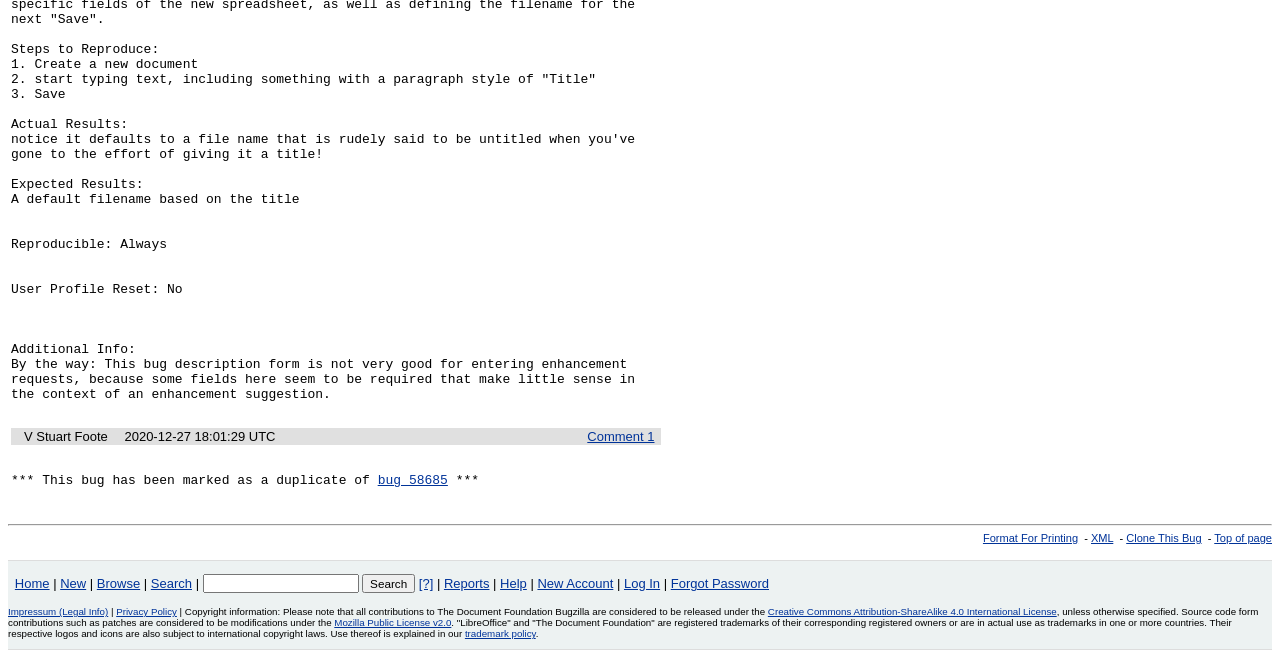Please locate the bounding box coordinates of the element's region that needs to be clicked to follow the instruction: "Log in to the account". The bounding box coordinates should be provided as four float numbers between 0 and 1, i.e., [left, top, right, bottom].

[0.487, 0.876, 0.516, 0.898]